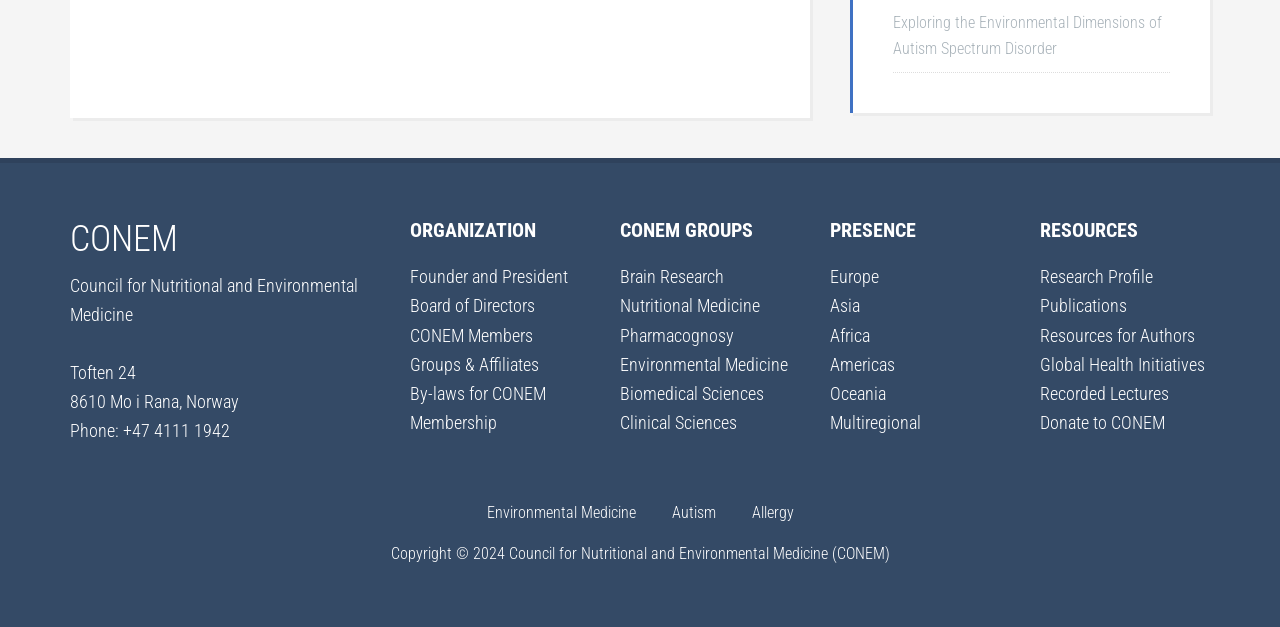What is the name of the organization?
By examining the image, provide a one-word or phrase answer.

CONEM